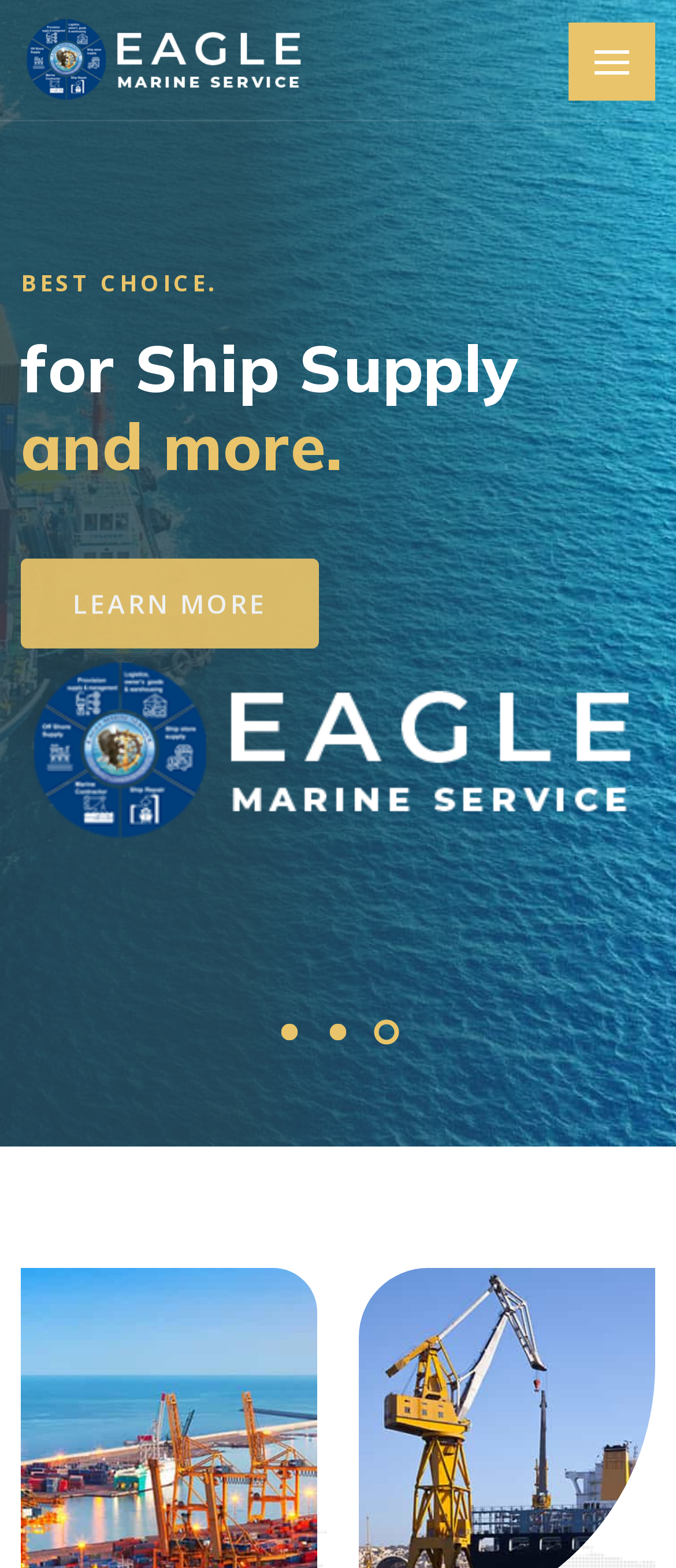From the webpage screenshot, identify the region described by Learn More. Provide the bounding box coordinates as (top-left x, top-left y, bottom-right x, bottom-right y), with each value being a floating point number between 0 and 1.

[0.031, 0.352, 0.472, 0.41]